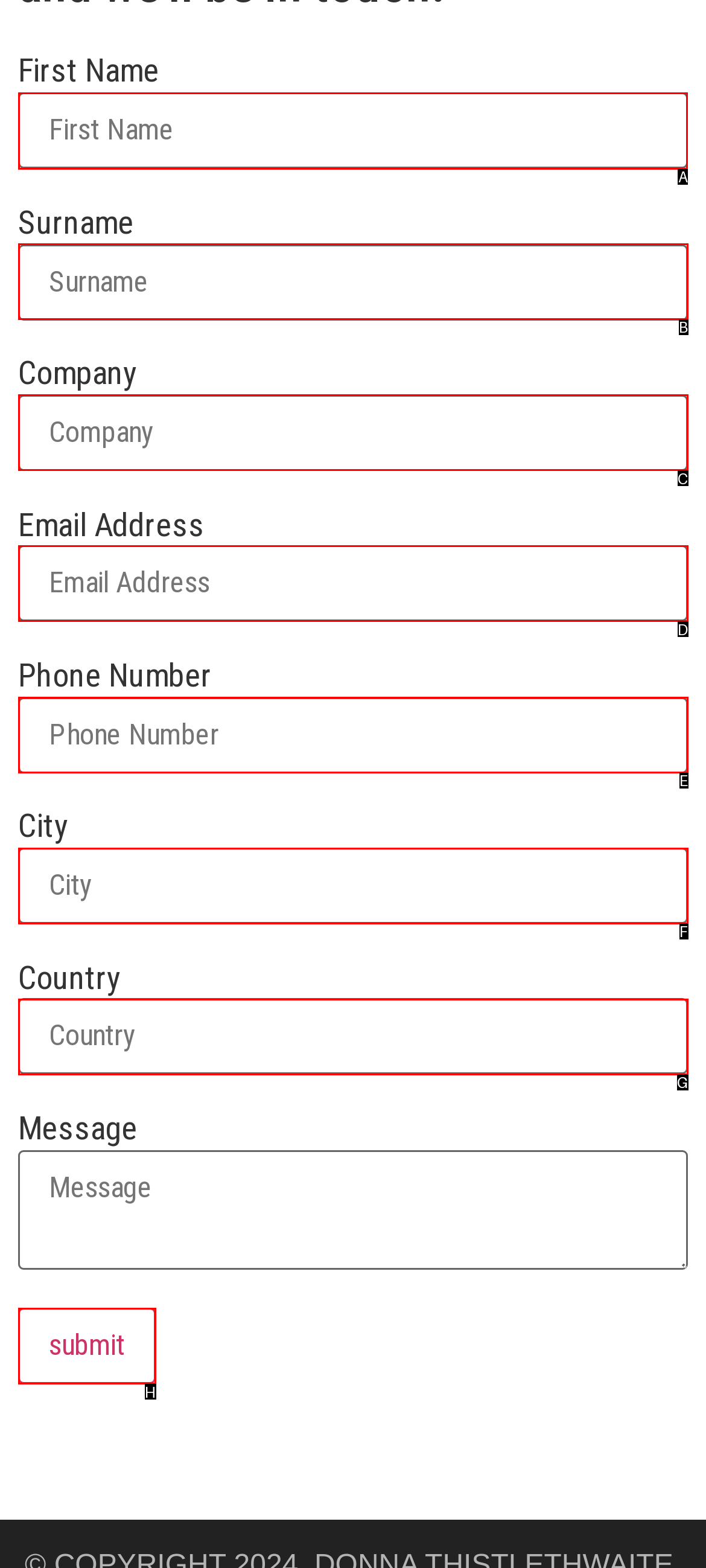Based on the choices marked in the screenshot, which letter represents the correct UI element to perform the task: View January blog posts?

None